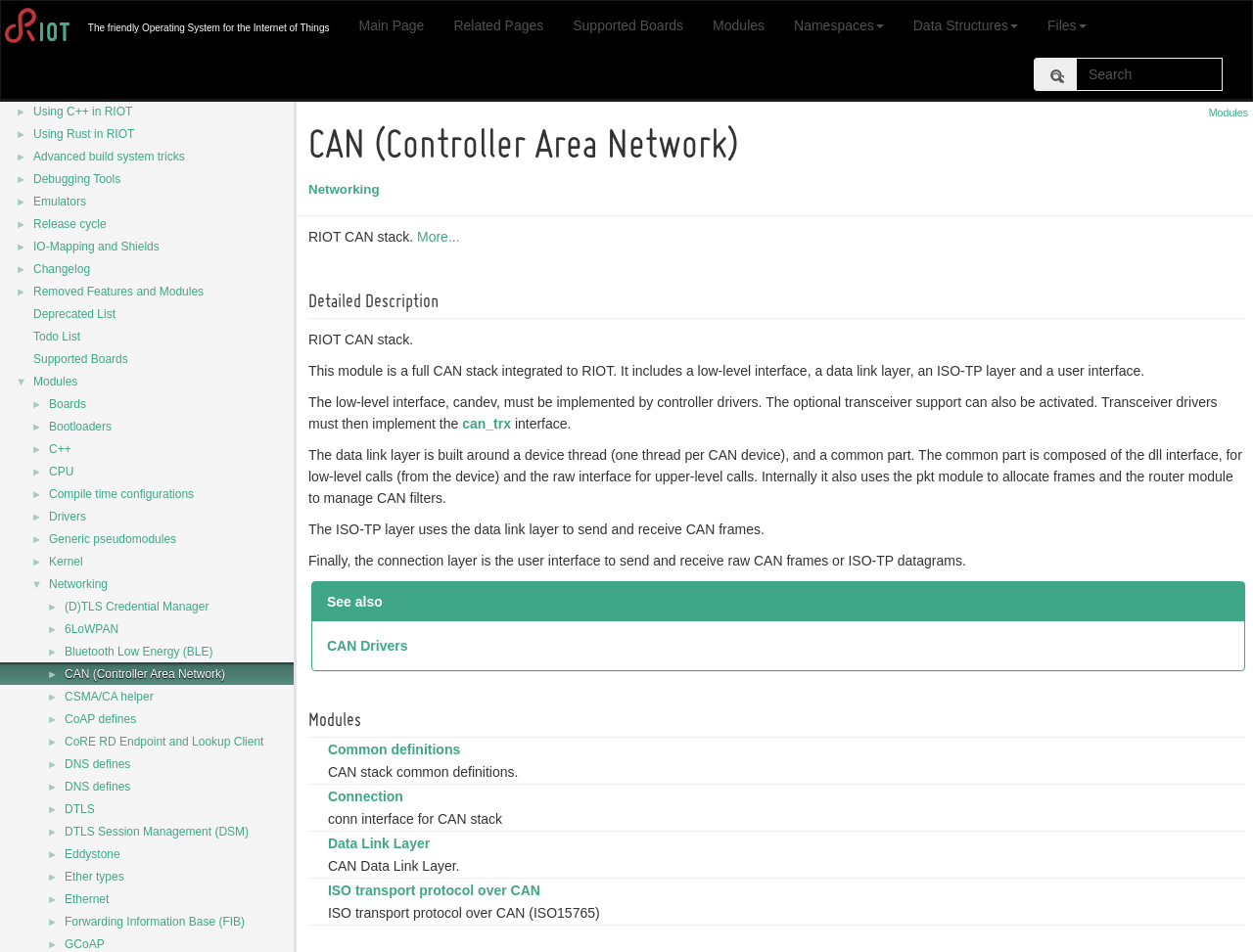Detail the various sections and features of the webpage.

This webpage is about CAN (Controller Area Network) and appears to be a documentation or reference page for a specific operating system or framework. At the top, there is a small image and a link to the main page. Below that, there is a brief description of the operating system, stating that it is "The friendly Operating System for the Internet of Things".

The main content of the page is divided into several sections, each containing a list of links. The first section has links to various pages, including the main page, related pages, supported boards, modules, and namespaces. The links are arranged horizontally, with the main page link on the left and the namespaces link on the right.

Below this section, there is a search box with a label "Search" and a shortcut key "Alt+S". To the left of the search box, there is a small icon.

The majority of the page is taken up by a long list of links, each with a small arrow icon next to it. These links are grouped into categories, with each category separated by a small gap. The categories appear to be related to various aspects of the operating system, such as debugging tools, emulators, and release cycles. Each link has a brief description or title, and some of them have a dropdown arrow icon, indicating that they have sub-links or menus.

At the bottom of the page, there are more links, including ones to boards, bootloaders, C++, CPU, and other technical topics. The page has a dense layout, with many links and categories, suggesting that it is a comprehensive reference or documentation page for the operating system.